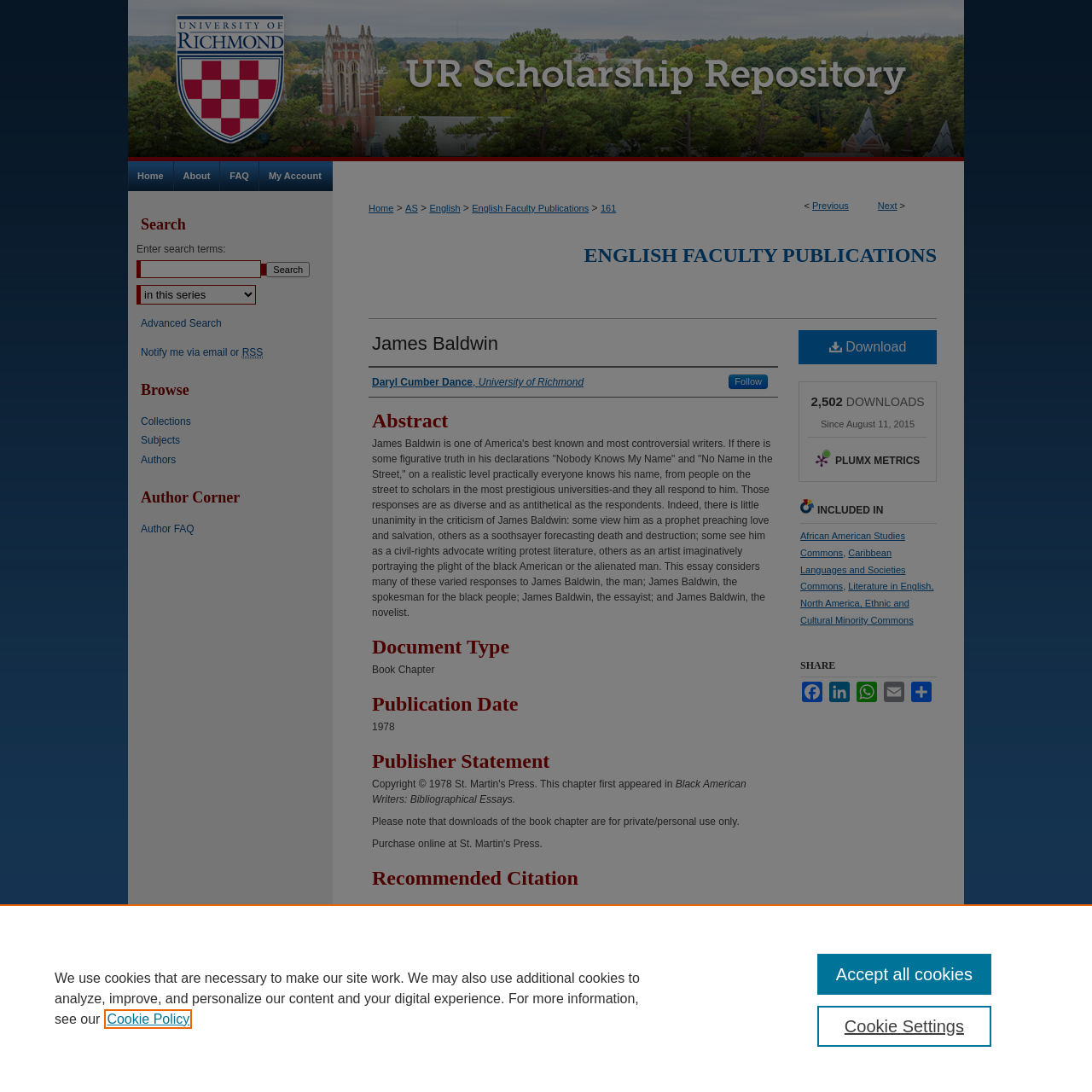Find the bounding box coordinates of the clickable area required to complete the following action: "Visit 'The Cobb Six'".

None